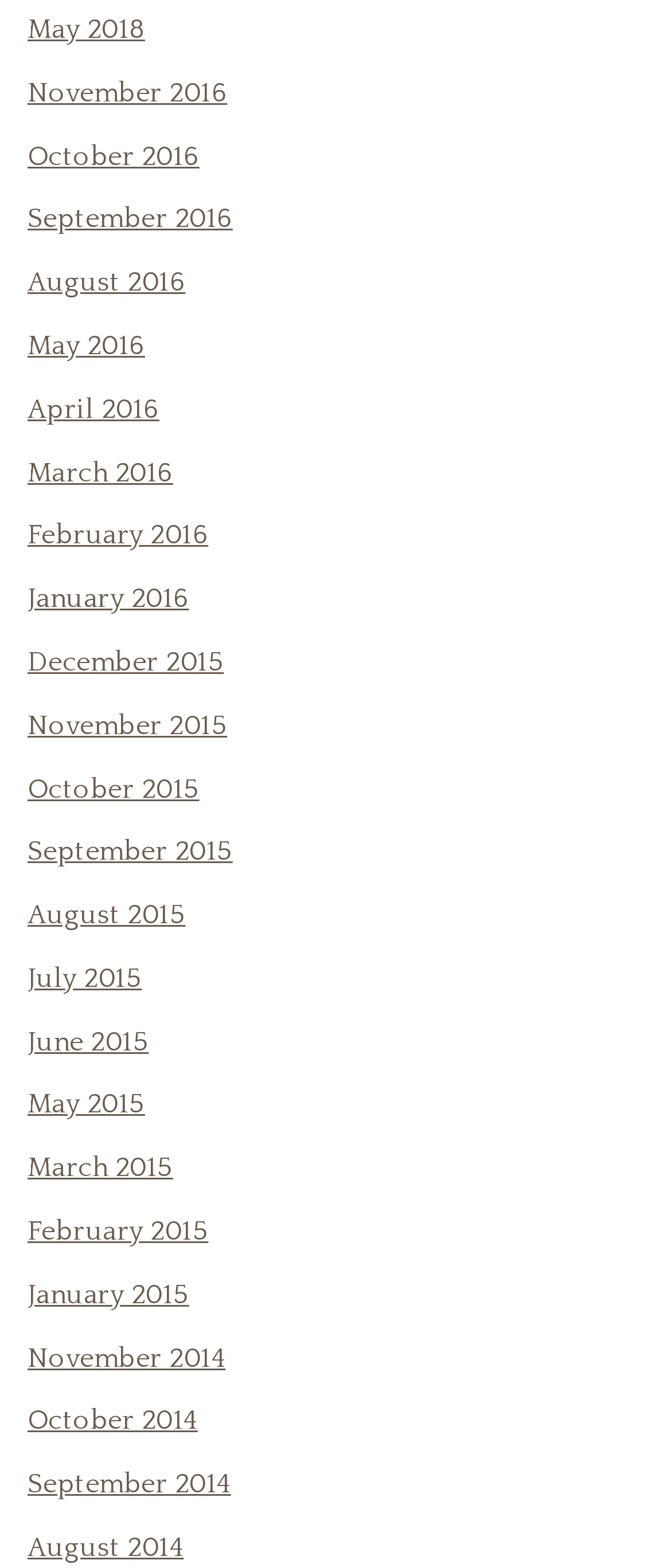How many total months are available?
Please provide a comprehensive answer to the question based on the webpage screenshot.

I counted the total number of links on the webpage and found that there are 24 months available, ranging from November 2014 to May 2018.